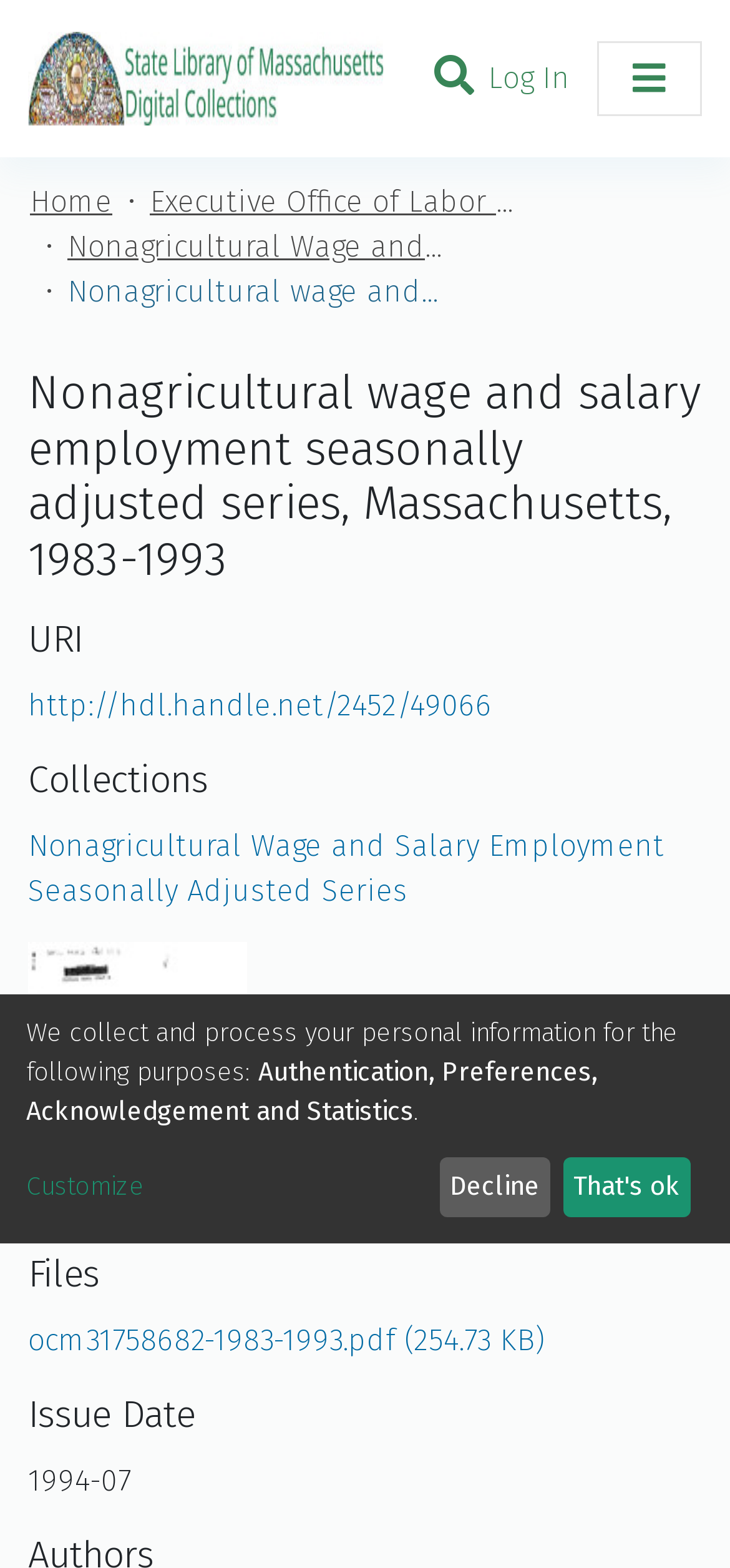Locate the bounding box coordinates of the clickable area needed to fulfill the instruction: "View all of Digital Collections".

[0.049, 0.148, 0.951, 0.196]